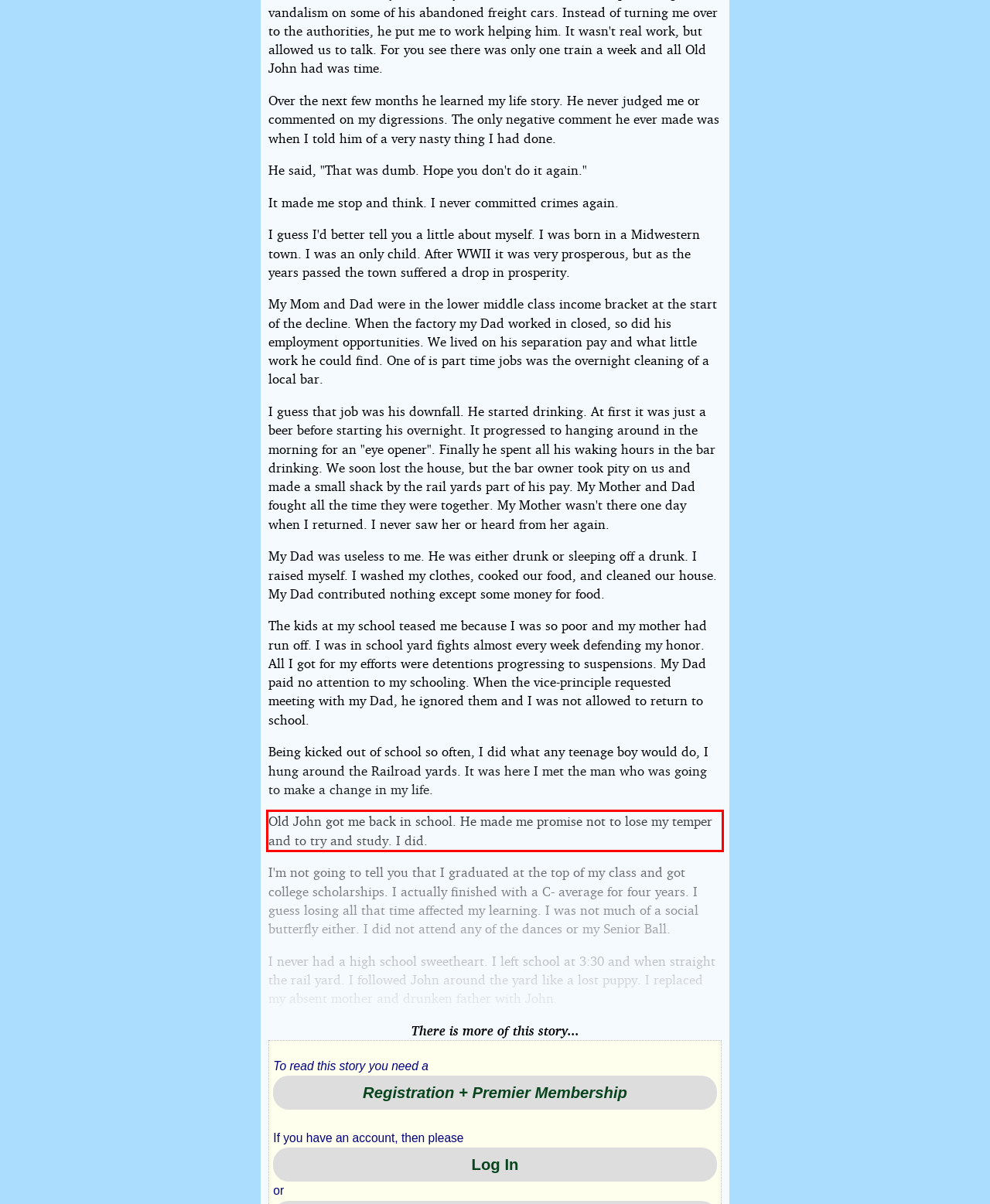You are given a screenshot of a webpage with a UI element highlighted by a red bounding box. Please perform OCR on the text content within this red bounding box.

Old John got me back in school. He made me promise not to lose my temper and to try and study. I did.